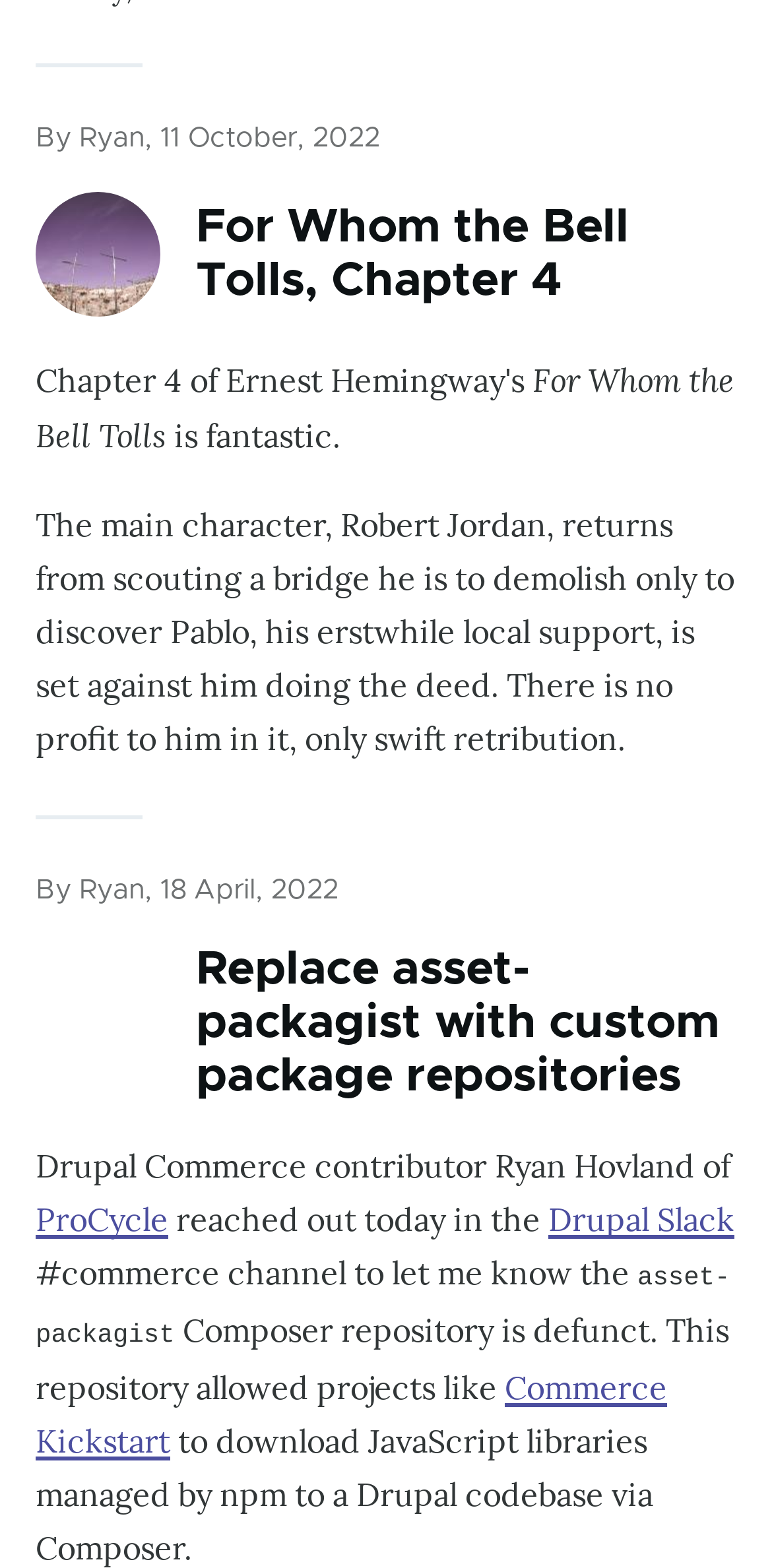Bounding box coordinates are specified in the format (top-left x, top-left y, bottom-right x, bottom-right y). All values are floating point numbers bounded between 0 and 1. Please provide the bounding box coordinate of the region this sentence describes: ProCycle

[0.046, 0.765, 0.218, 0.79]